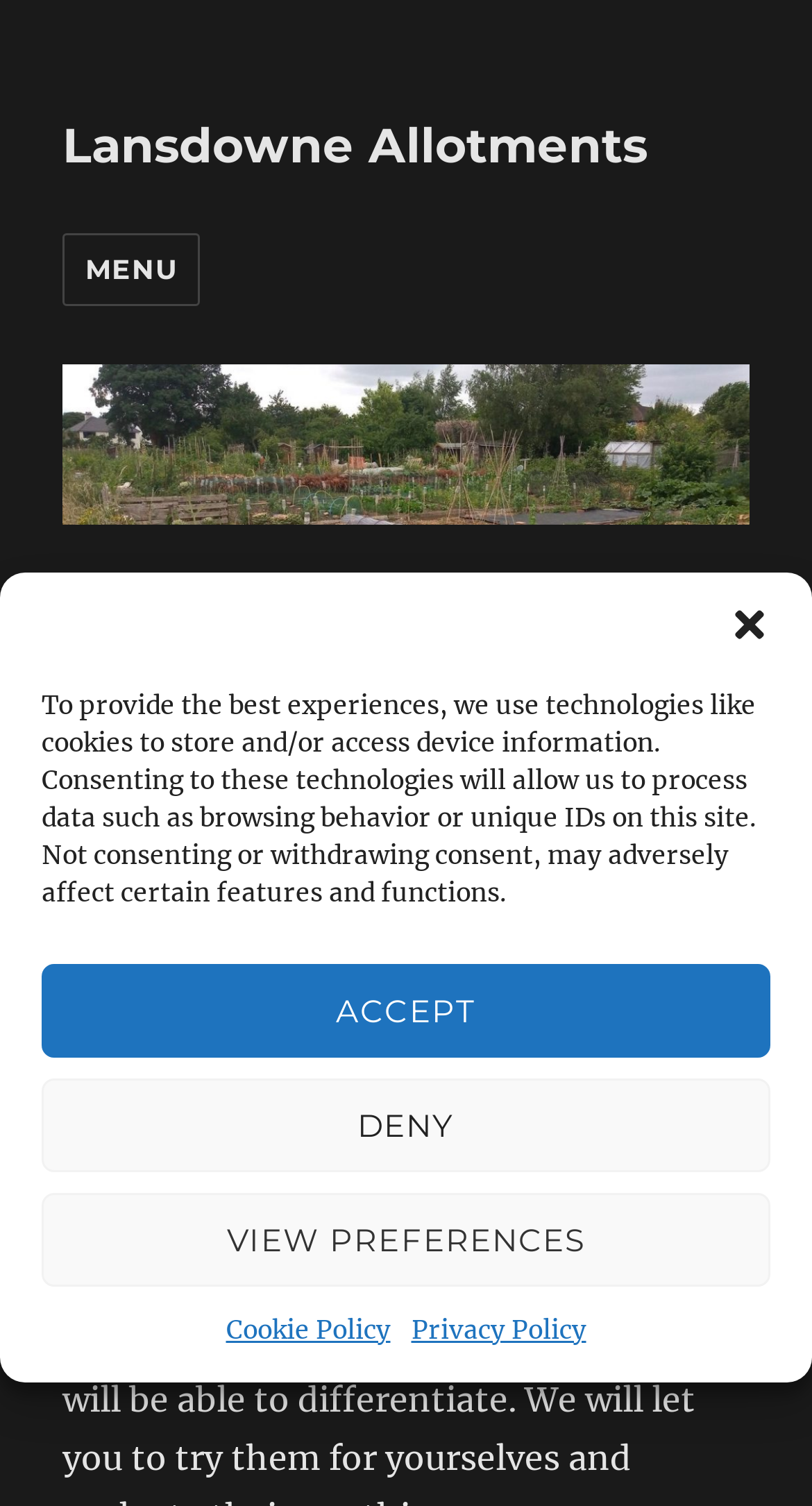Give a full account of the webpage's elements and their arrangement.

The webpage is about "Old Wives' Lore and More" from Lansdowne Allotments. At the top left corner, there is a link to "Lansdowne Allotments" and a button labeled "MENU" that controls the site navigation and social navigation. 

Below the menu button, there is a large header section that spans almost the entire width of the page, containing the title "Old Wives' Lore and More" in a prominent heading. 

A pop-up dialog box is displayed in the middle of the page, titled "Manage Cookie Consent". This dialog box contains a message explaining the use of cookies and technologies to store and access device information. There are three buttons: "ACCEPT", "DENY", and "VIEW PREFERENCES" to manage cookie consent. Additionally, there are two links at the bottom of the dialog box, "Cookie Policy" and "Privacy Policy", which provide more information on the website's policies. 

The webpage also contains a close button at the top right corner of the dialog box to dismiss it.